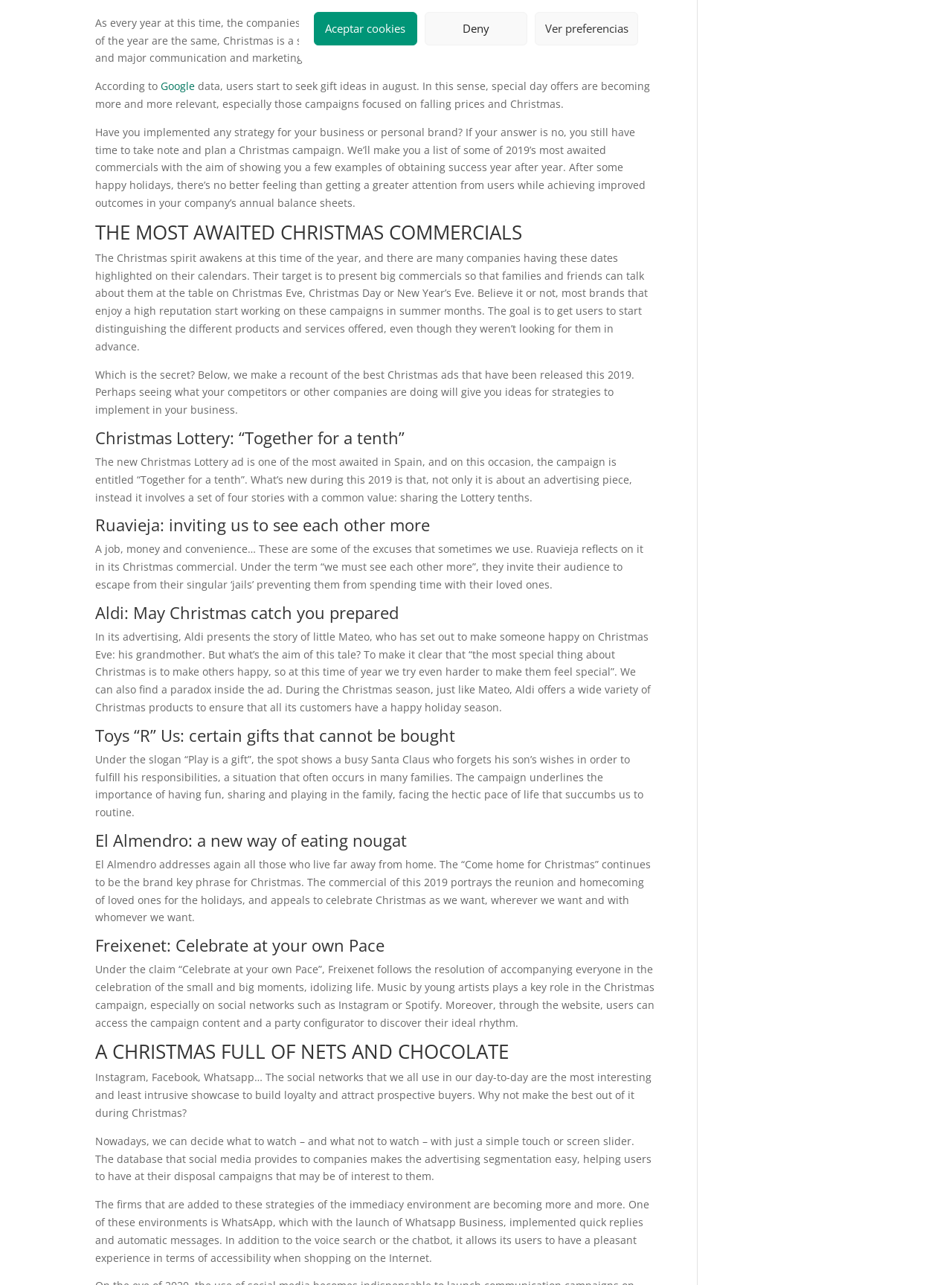Show the bounding box coordinates for the HTML element as described: "Deny".

[0.446, 0.009, 0.554, 0.035]